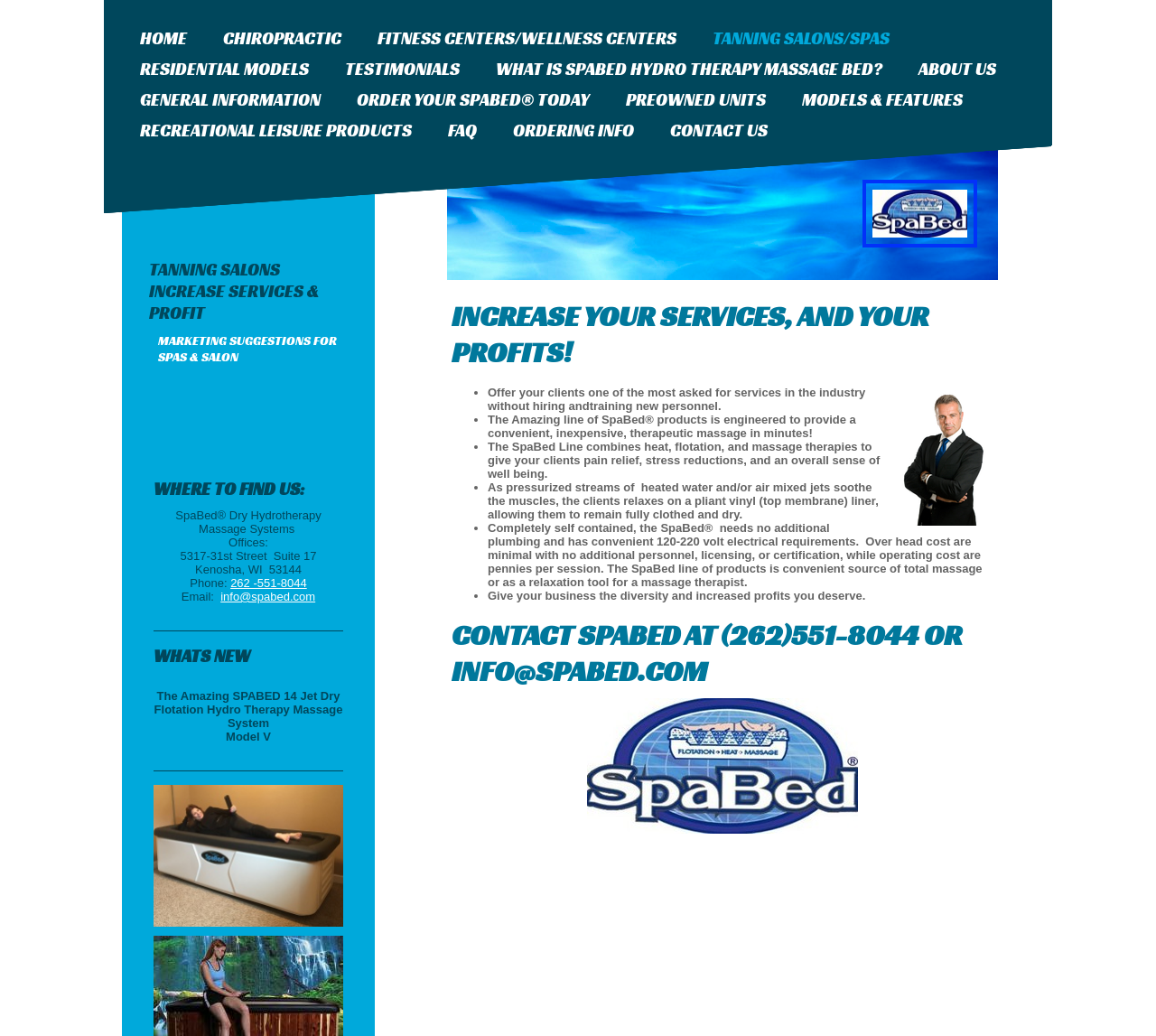Locate and generate the text content of the webpage's heading.

WHERE TO FIND US: